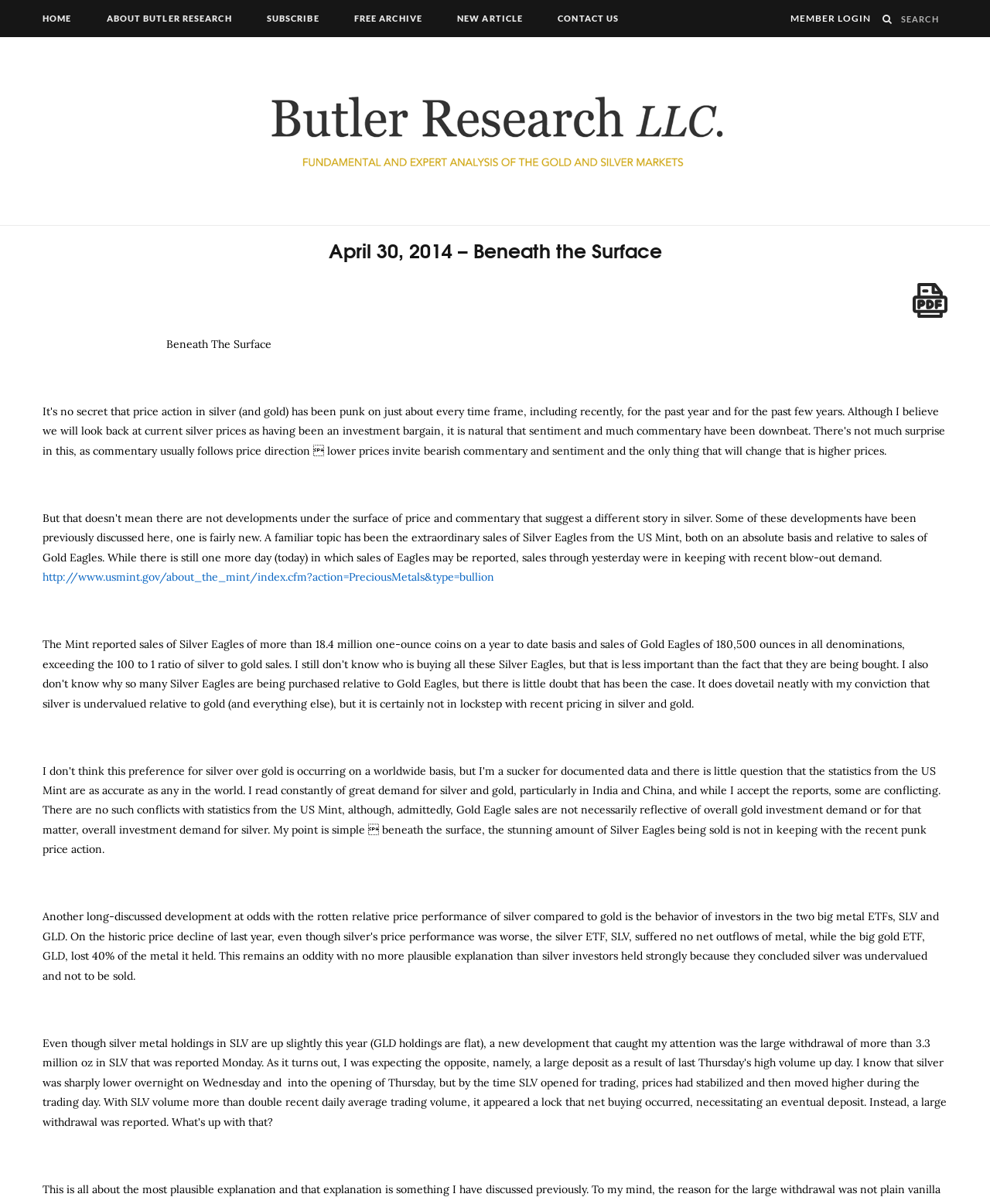Using the elements shown in the image, answer the question comprehensively: What is the link to the US Mint website about?

The link 'http://www.usmint.gov/about_the_mint/index.cfm?action=PreciousMetals&type=bullion' is about Precious Metals, which can be inferred from the URL and the context of the webpage.